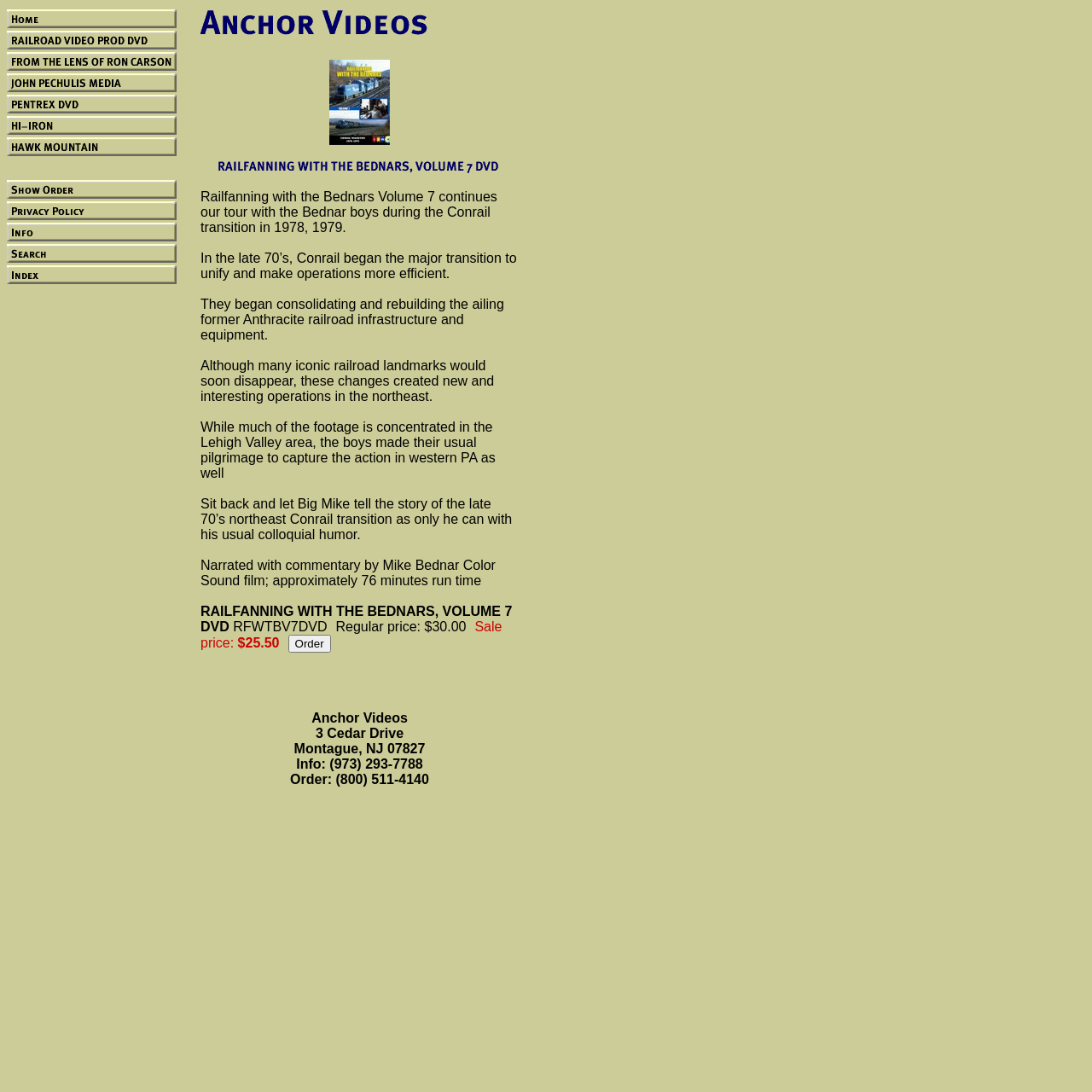For the element described, predict the bounding box coordinates as (top-left x, top-left y, bottom-right x, bottom-right y). All values should be between 0 and 1. Element description: alt="Click to enlarge"

[0.302, 0.122, 0.357, 0.135]